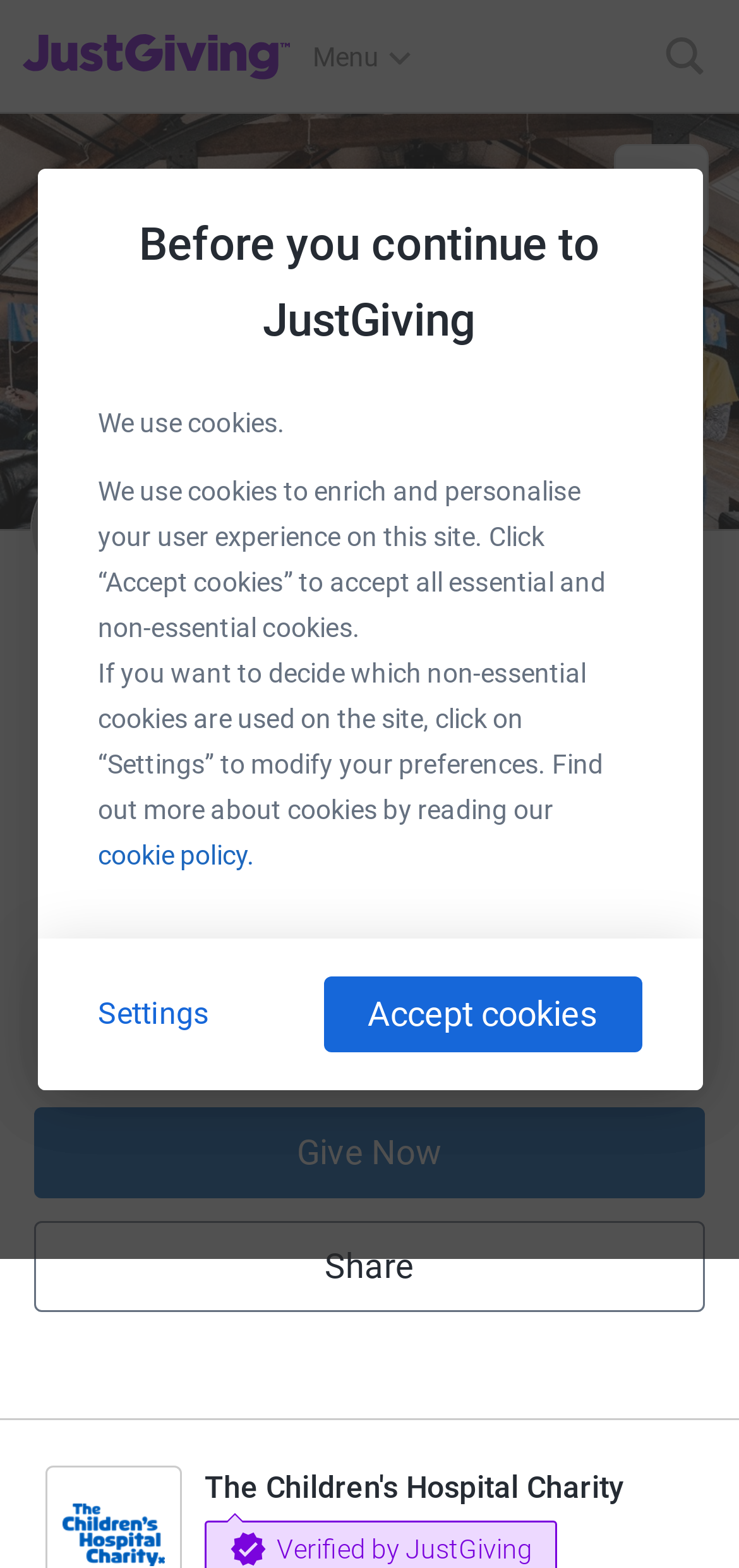What is the target amount?
Look at the image and answer with only one word or phrase.

£600